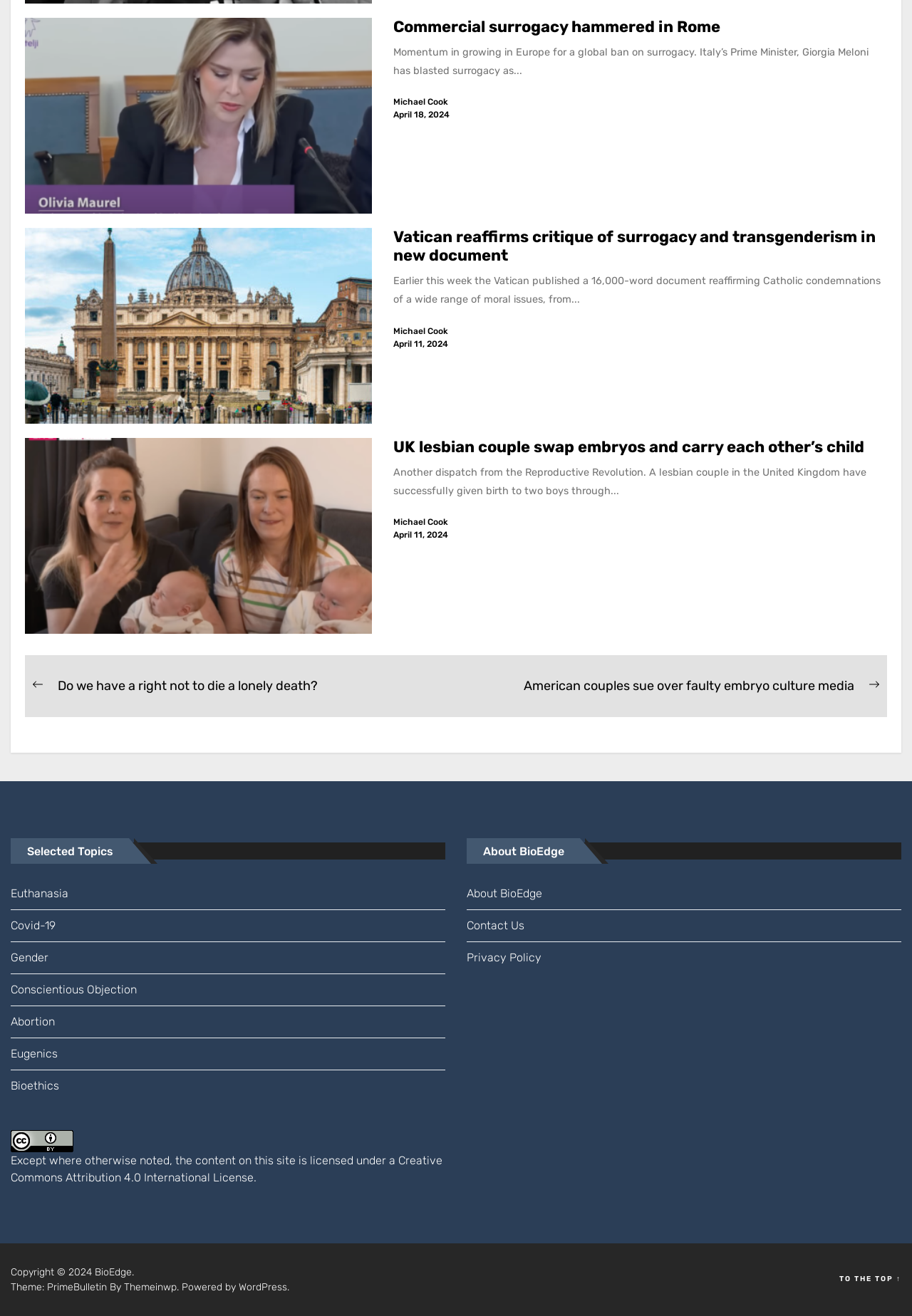Examine the image carefully and respond to the question with a detailed answer: 
What is the topic of the 'Selected Topics' section?

I examined the 'Selected Topics' section and found a list of links with topics such as Euthanasia, Covid-19, Gender, and Bioethics, which suggests that the section is related to bioethics.